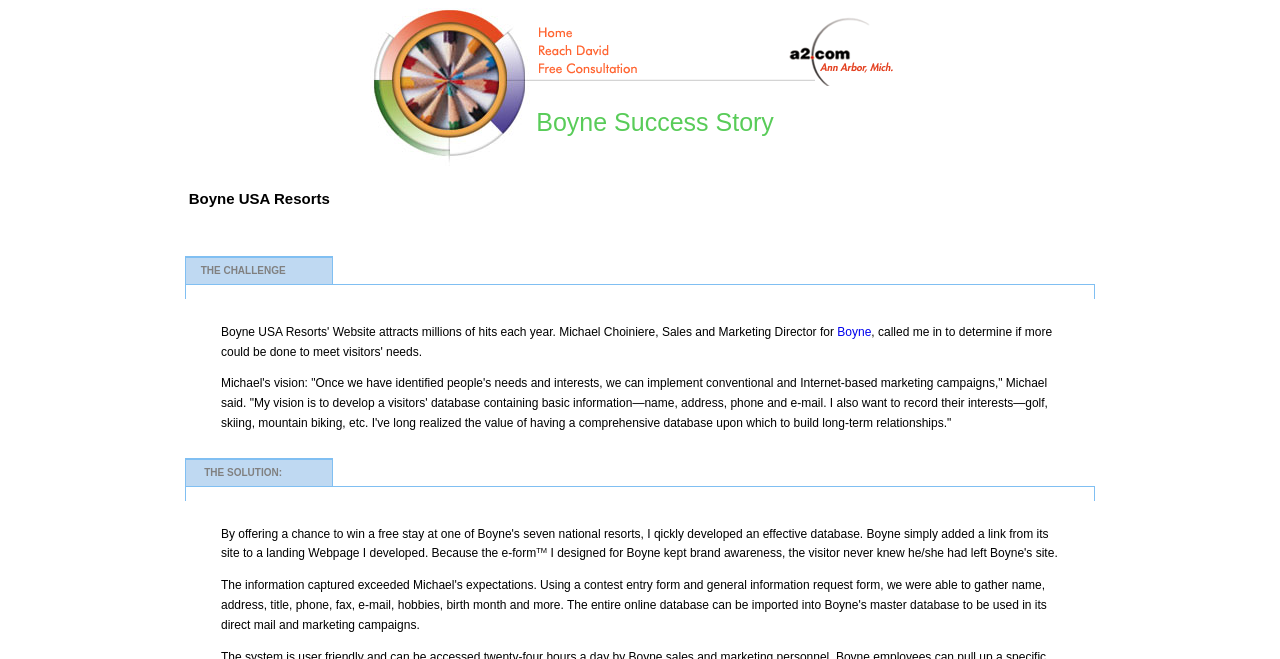Extract the main title from the webpage and generate its text.

Boyne Success Story